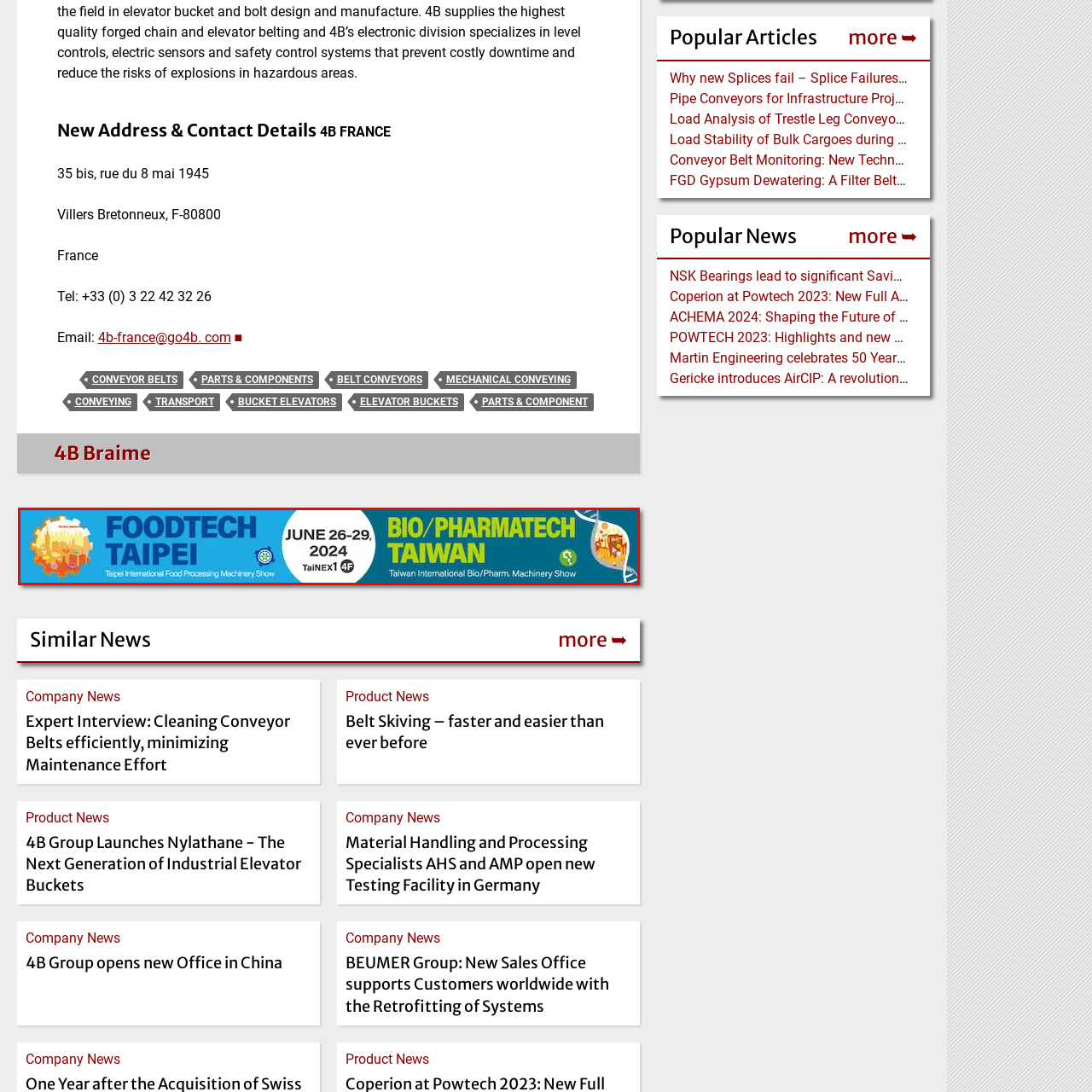What industries are BIO/PHARMATECH TAIWAN focused on?
Please carefully analyze the image highlighted by the red bounding box and give a thorough response based on the visual information contained within that section.

The answer can be found on the right side of the banner, which emphasizes BIO/PHARMATECH TAIWAN and its focus on the bio and pharmaceutical machinery sectors.